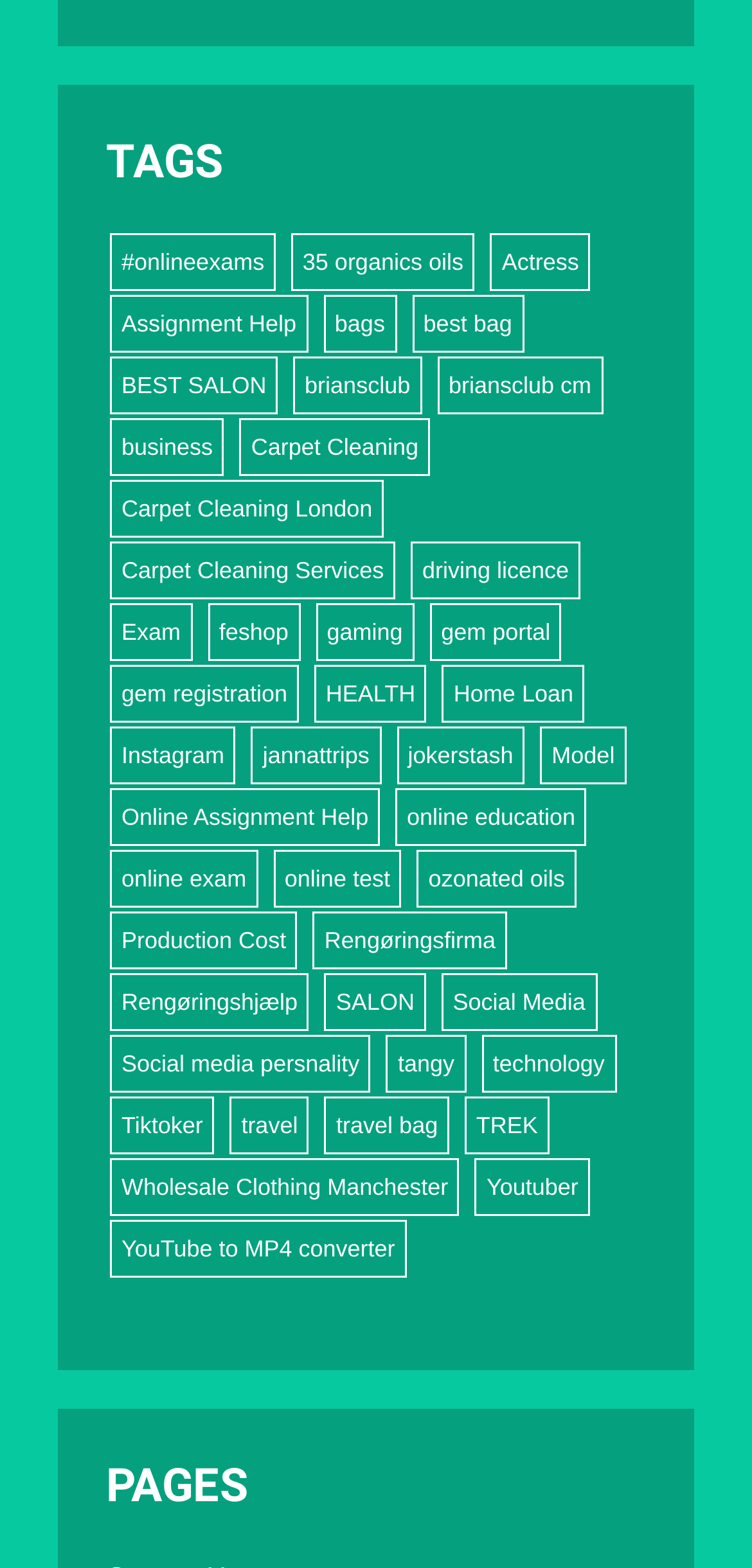Please identify the coordinates of the bounding box that should be clicked to fulfill this instruction: "Explore 'Carpet Cleaning Services'".

[0.146, 0.345, 0.526, 0.382]